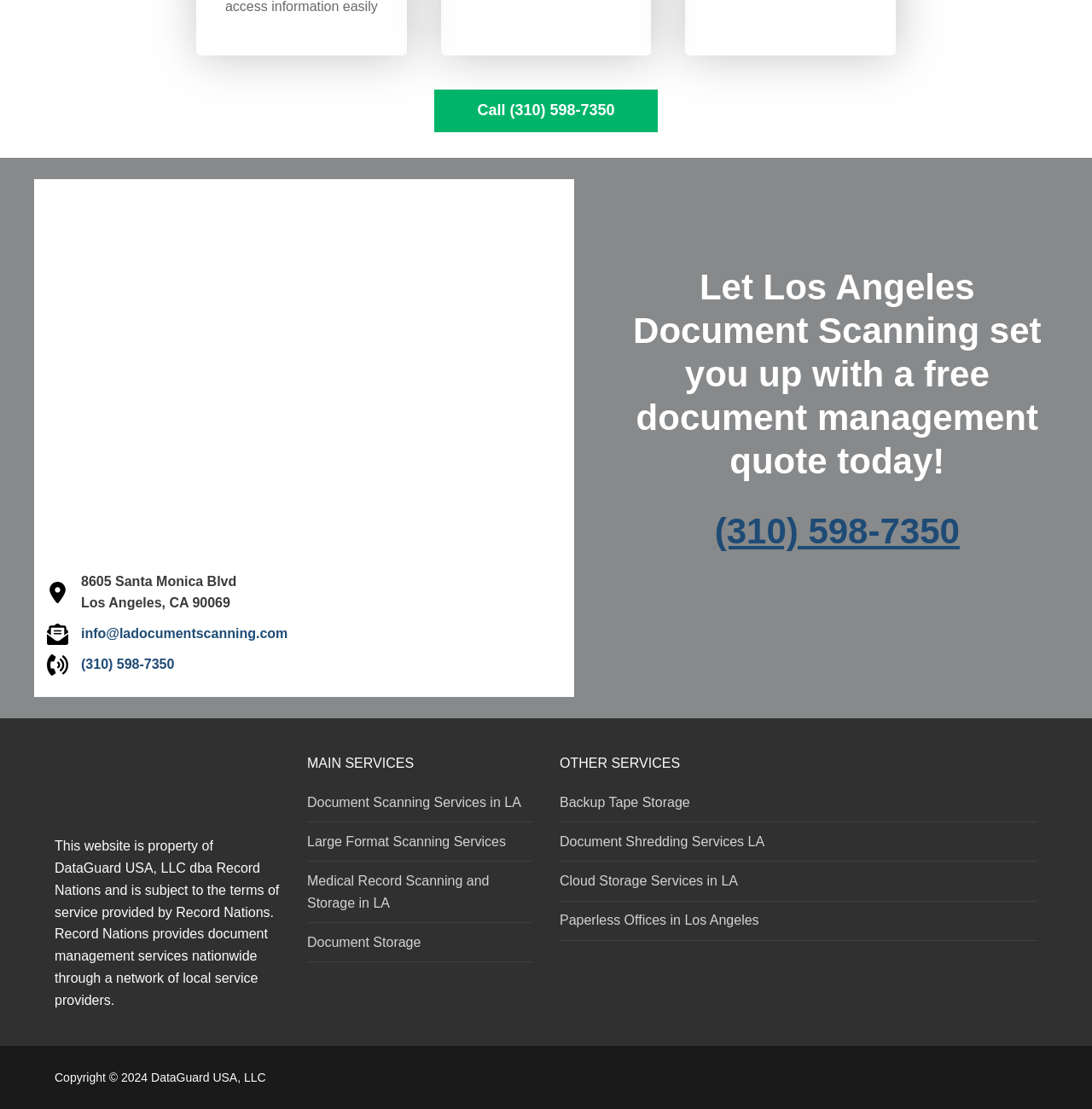Please find the bounding box coordinates in the format (top-left x, top-left y, bottom-right x, bottom-right y) for the given element description. Ensure the coordinates are floating point numbers between 0 and 1. Description: alt="location"

[0.043, 0.185, 0.514, 0.502]